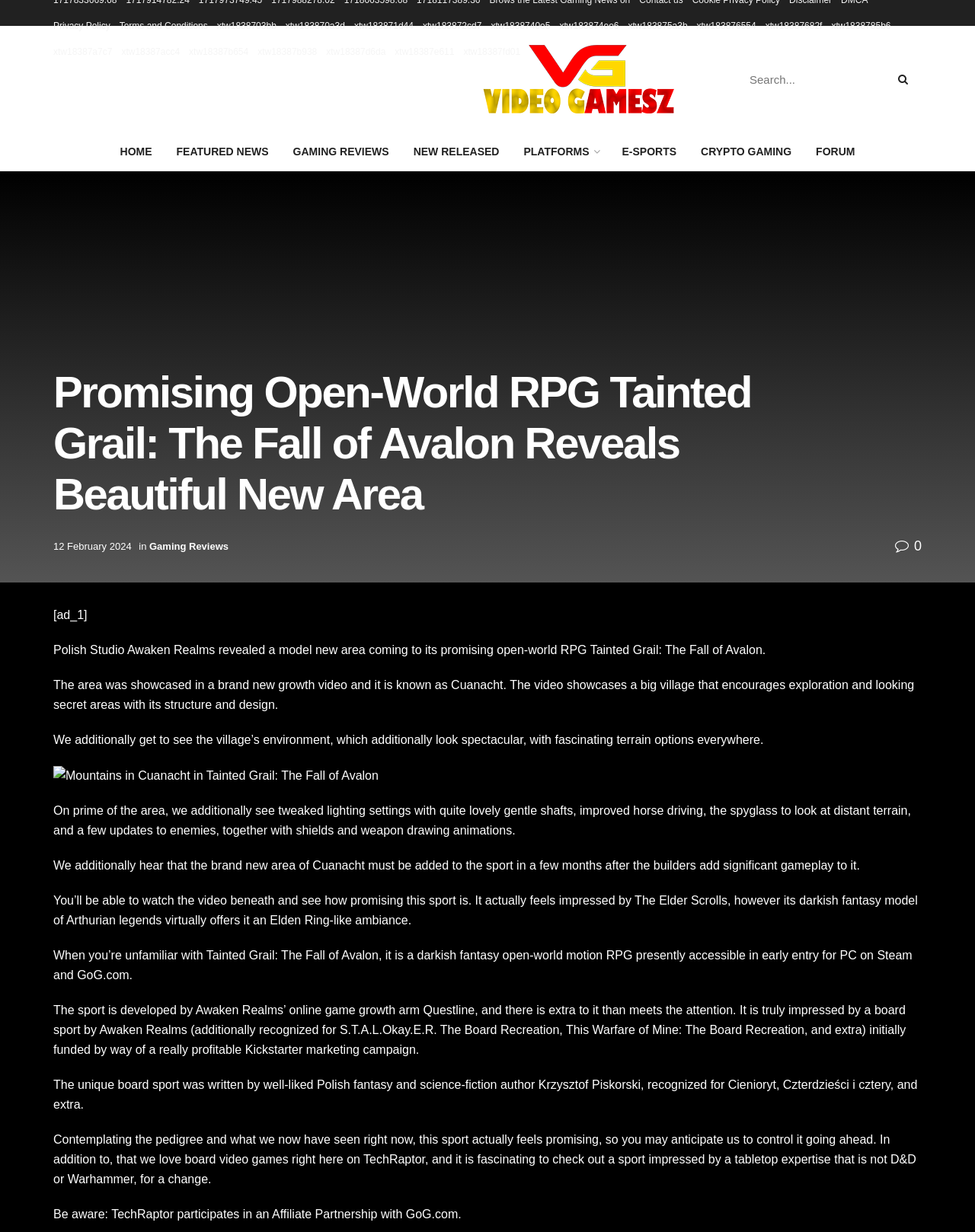Kindly determine the bounding box coordinates for the clickable area to achieve the given instruction: "Search for something".

[0.752, 0.052, 0.945, 0.077]